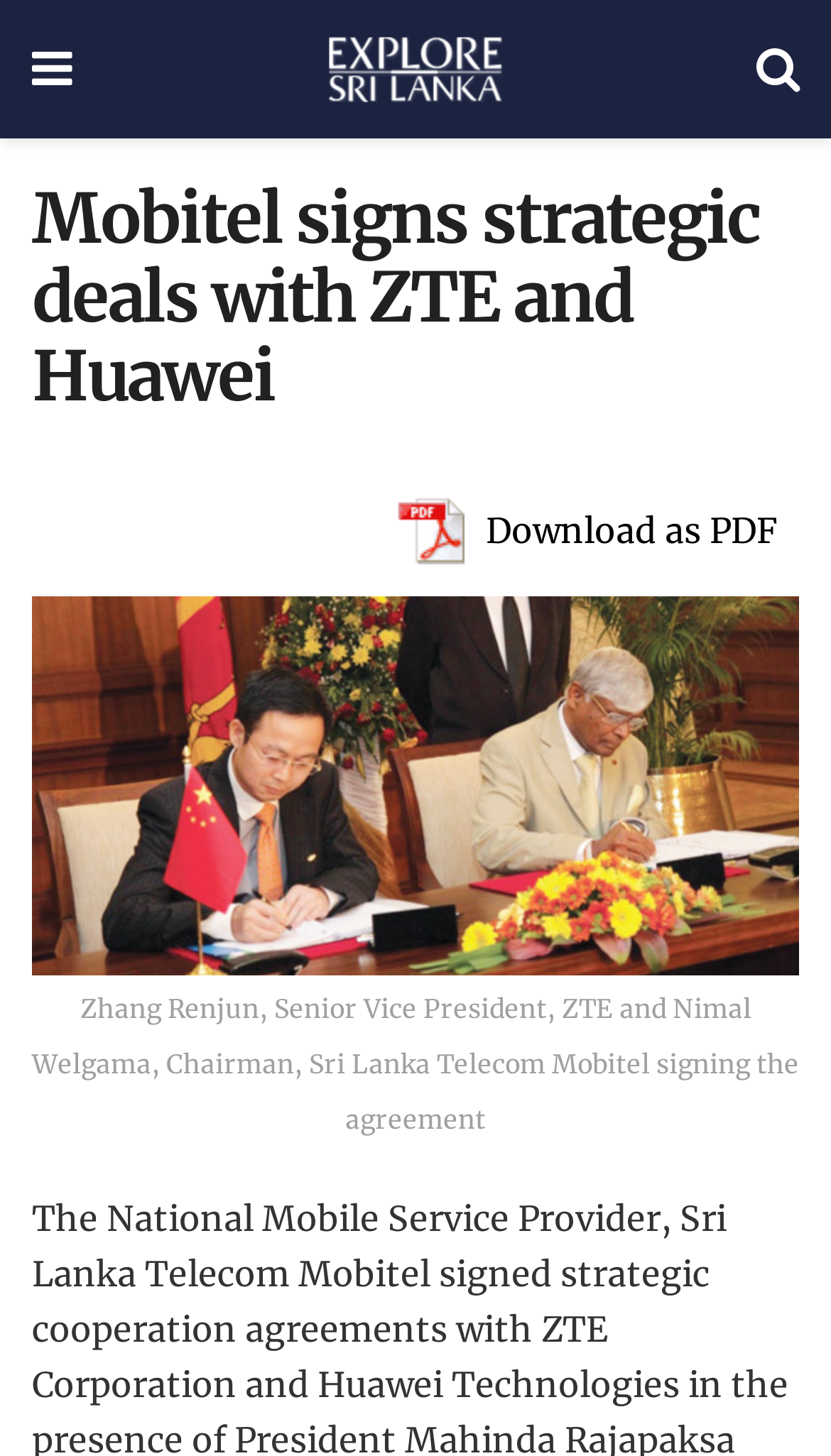Respond with a single word or short phrase to the following question: 
Who is present at the signing of the agreement?

President Mahinda Rajapaksa